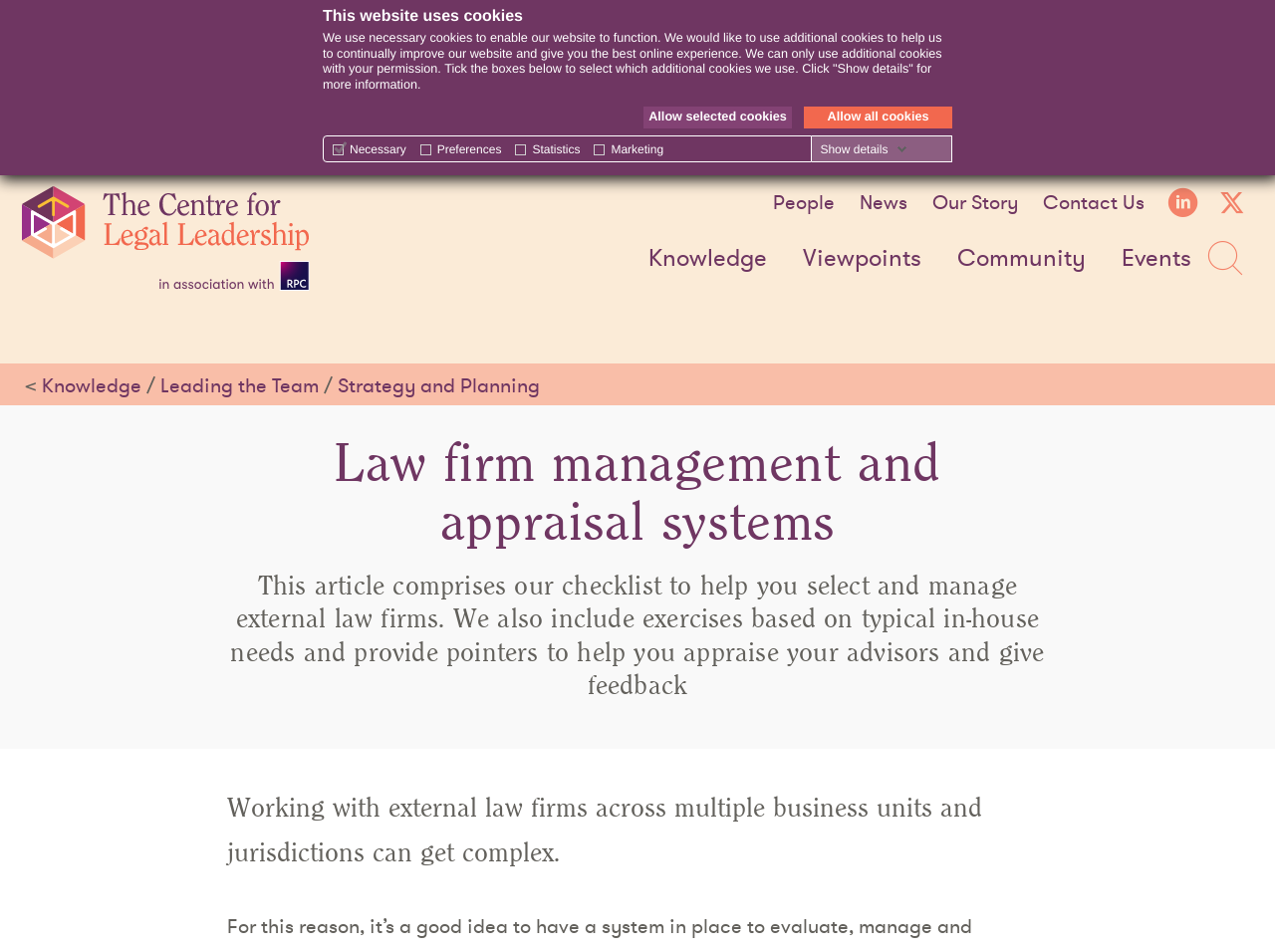Locate the UI element that matches the description Allow selected cookies in the webpage screenshot. Return the bounding box coordinates in the format (top-left x, top-left y, bottom-right x, bottom-right y), with values ranging from 0 to 1.

[0.505, 0.112, 0.621, 0.135]